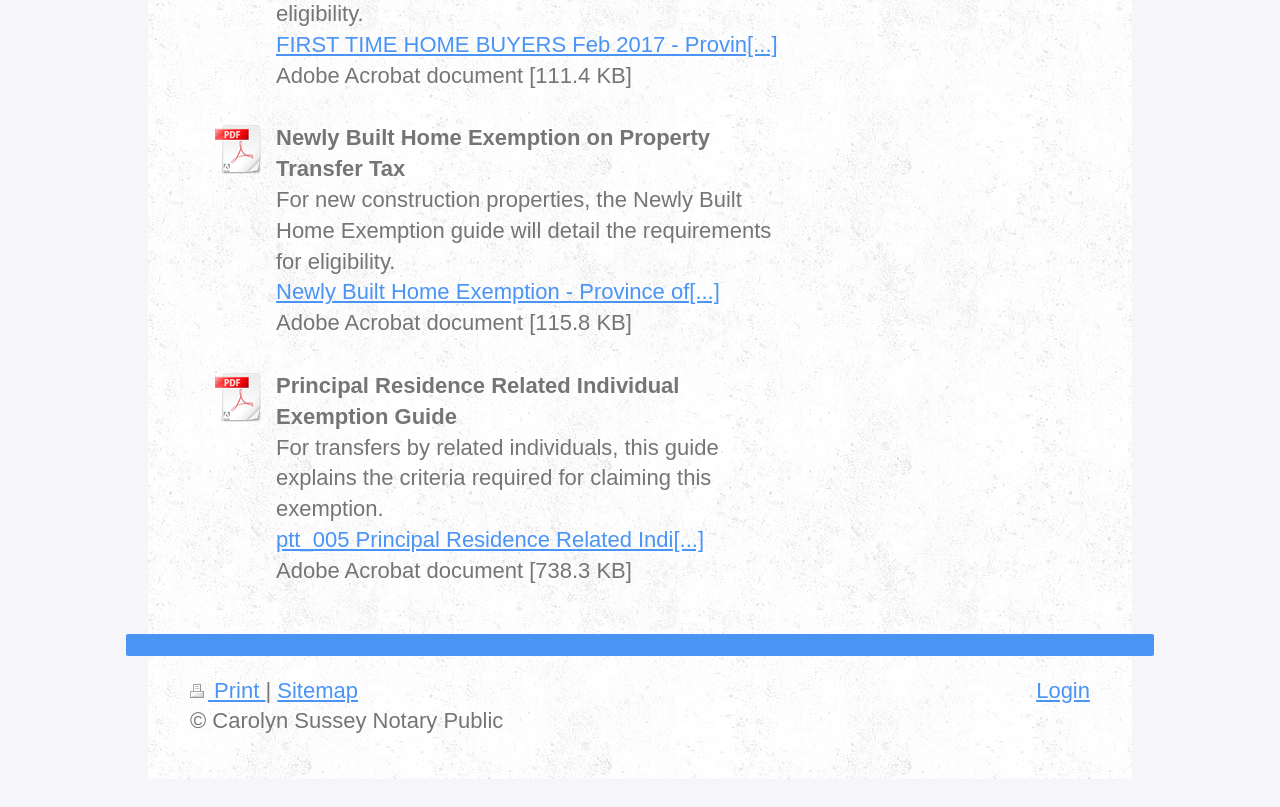Kindly determine the bounding box coordinates for the clickable area to achieve the given instruction: "Download the Adobe Acrobat document".

[0.168, 0.153, 0.209, 0.216]